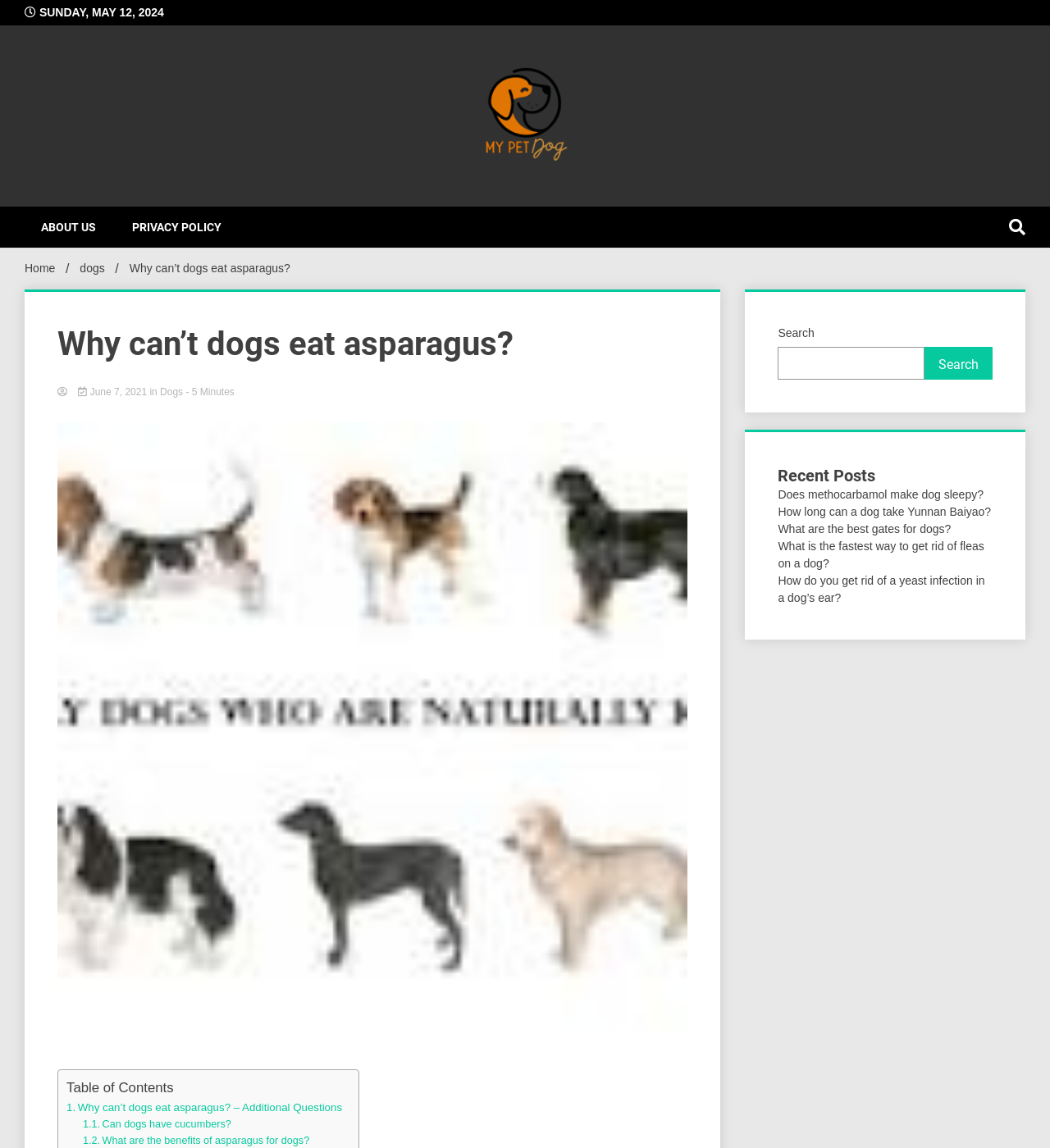Please identify the bounding box coordinates of the element that needs to be clicked to perform the following instruction: "Search for a topic".

[0.741, 0.302, 0.88, 0.331]